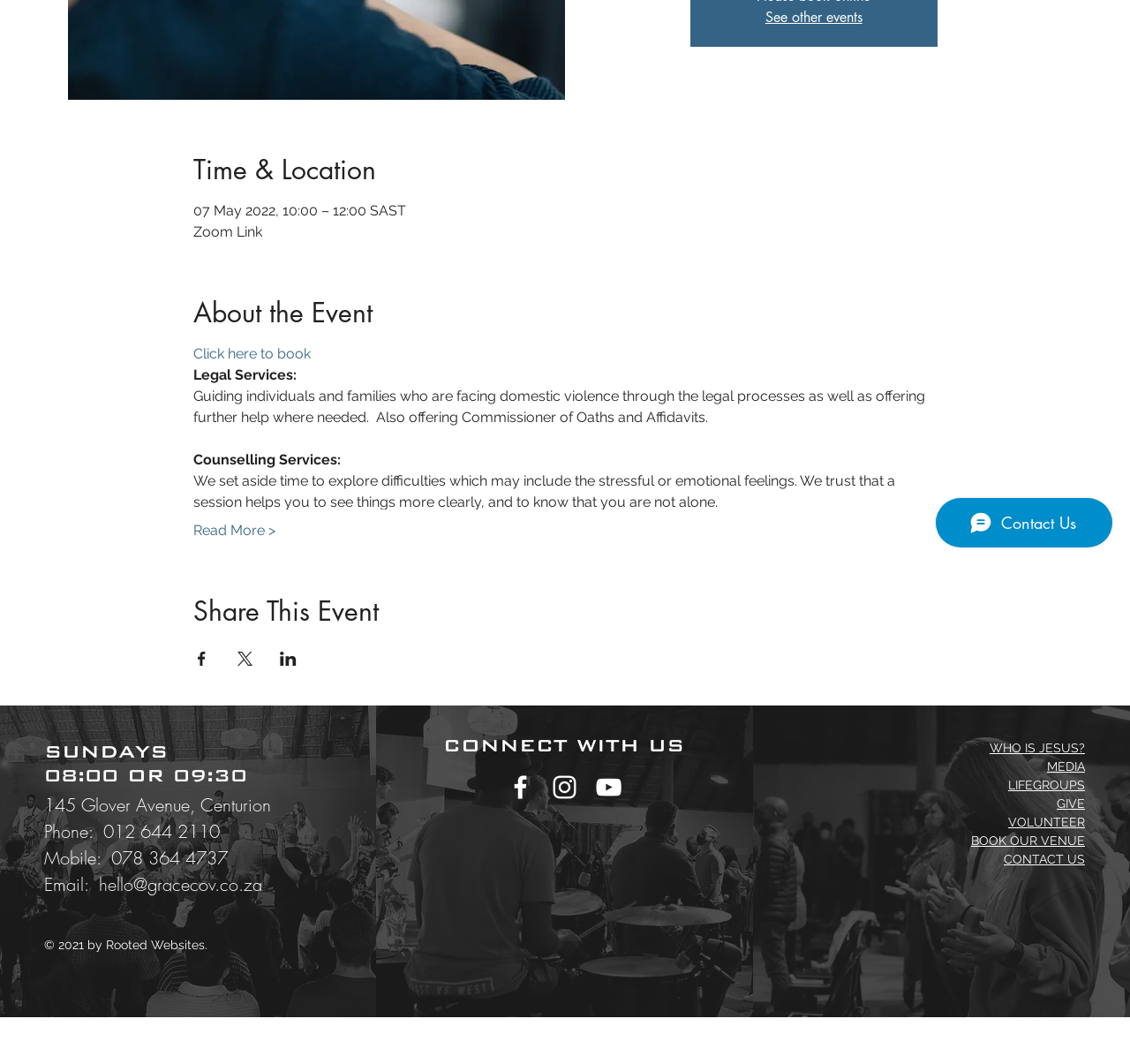Provide the bounding box coordinates of the UI element this sentence describes: "078 364 4737".

[0.098, 0.795, 0.201, 0.818]